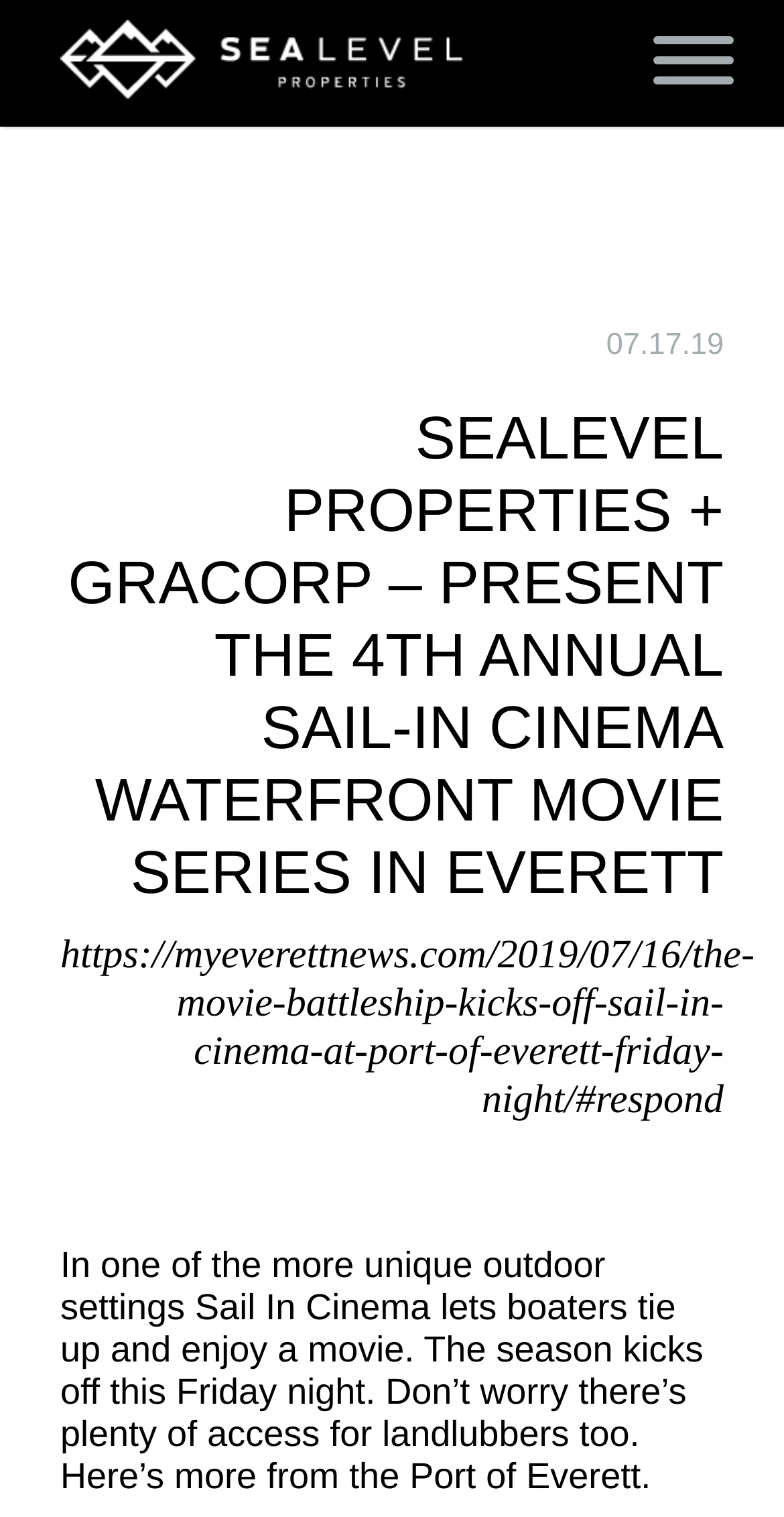Answer this question in one word or a short phrase: What is unique about the outdoor setting of Sail In Cinema?

Boaters can tie up and enjoy a movie